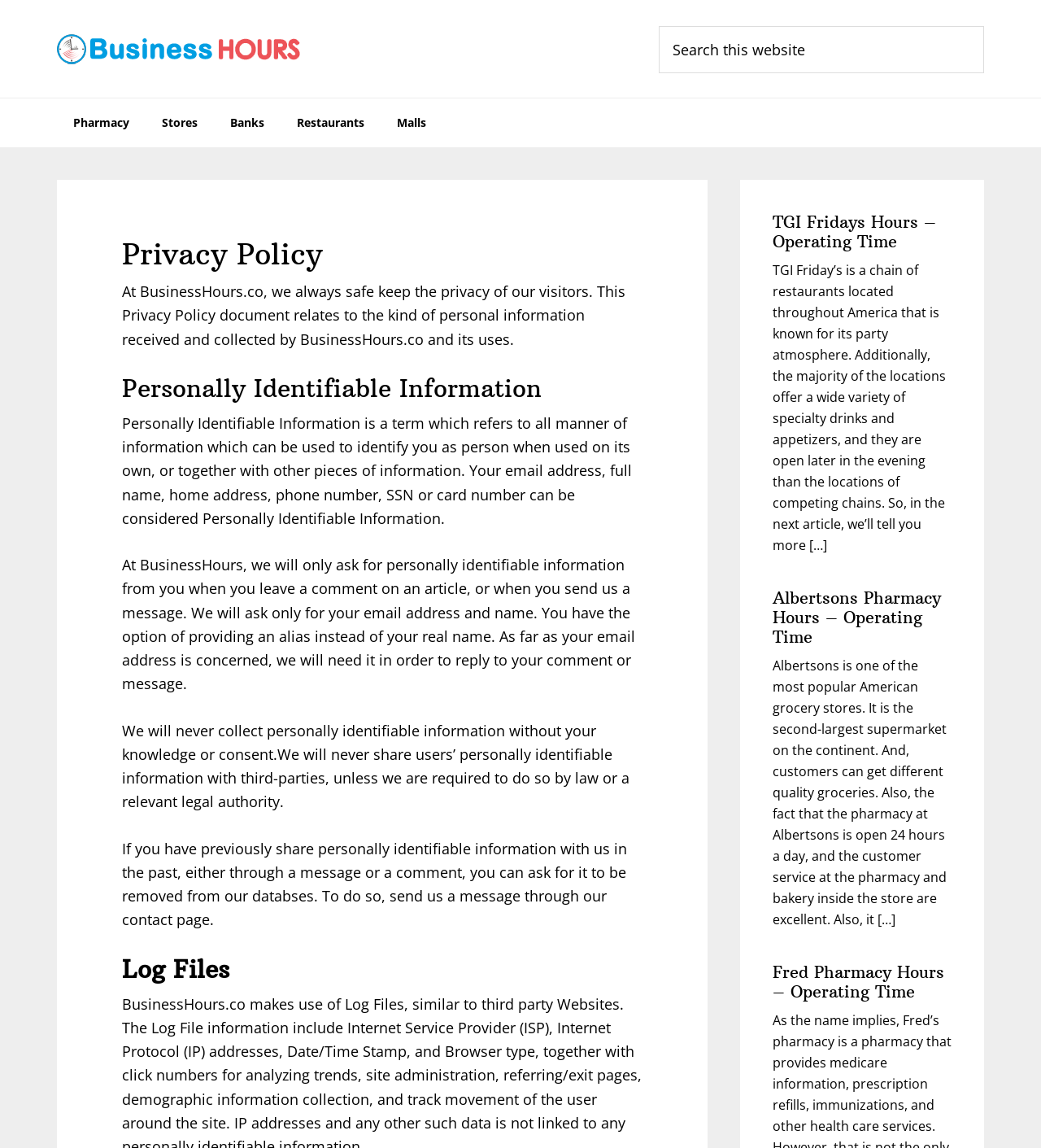Craft a detailed narrative of the webpage's structure and content.

This webpage is about the privacy policy of BusinessHours.co. At the top, there are three "Skip to" links, allowing users to navigate to primary navigation, main content, or primary sidebar. Below these links, the website's logo "Business Operation Hours" is displayed. 

On the top right, there is a search bar with a "Search this website" placeholder text and a "Search" button. 

The main navigation menu is located below the search bar, with links to "Pharmacy", "Stores", "Banks", "Restaurants", and "Malls". 

The main content of the webpage is divided into two sections. The left section is dedicated to the privacy policy, which is divided into several sections, including "Personally Identifiable Information", "Log Files", and others. Each section has a heading and a block of text explaining the policy.

The right section is the primary sidebar, which contains a list of articles, including "TGI Fridays Hours – Operating Time", "Albertsons Pharmacy Hours – Operating Time", and "Fred Pharmacy Hours – Operating Time". Each article has a heading, a brief summary, and a link to the full article.

Overall, the webpage has a clean and organized structure, with clear headings and concise text, making it easy to navigate and understand the privacy policy and related articles.